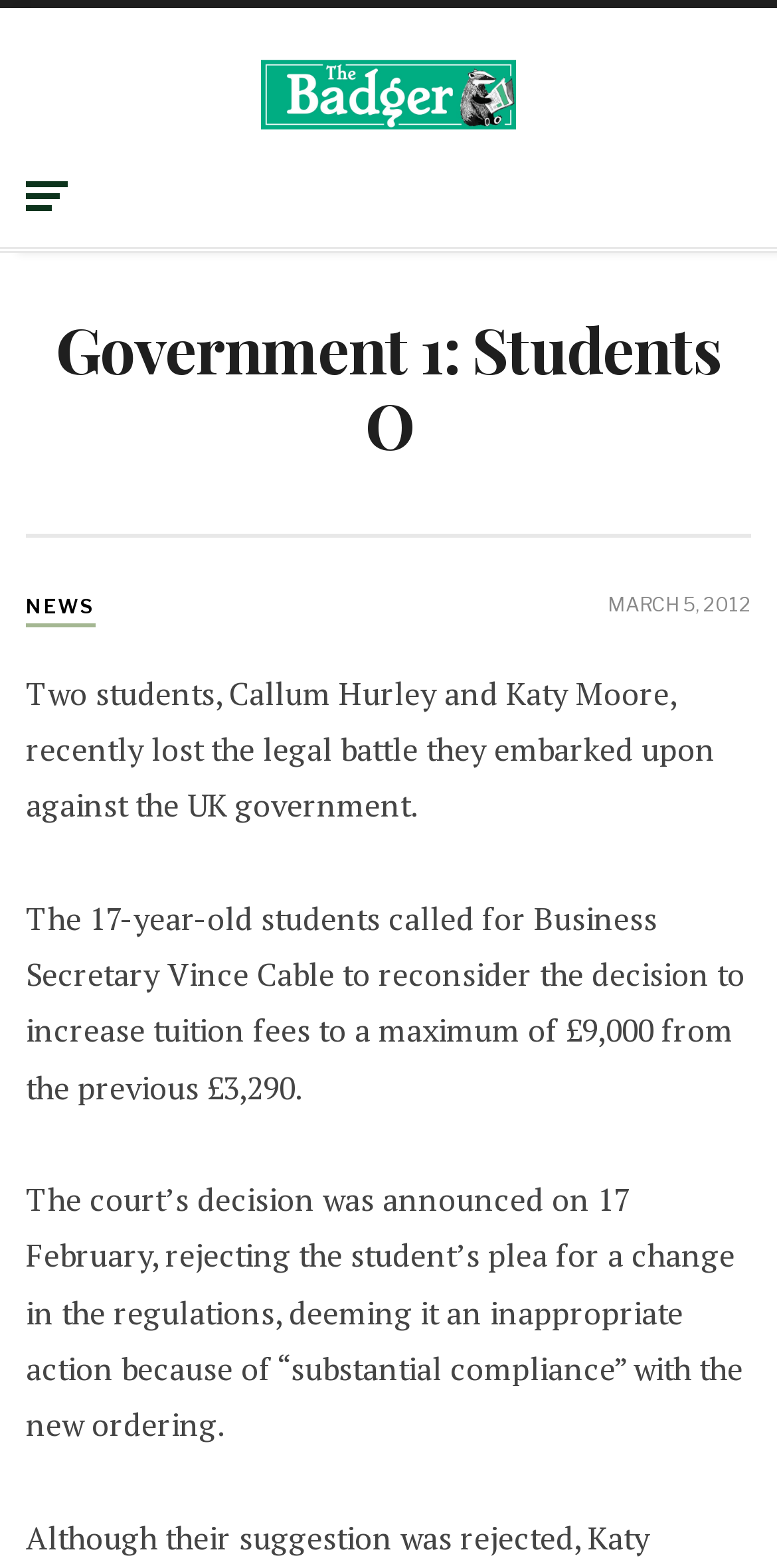Generate the title text from the webpage.

Government 1: Students O